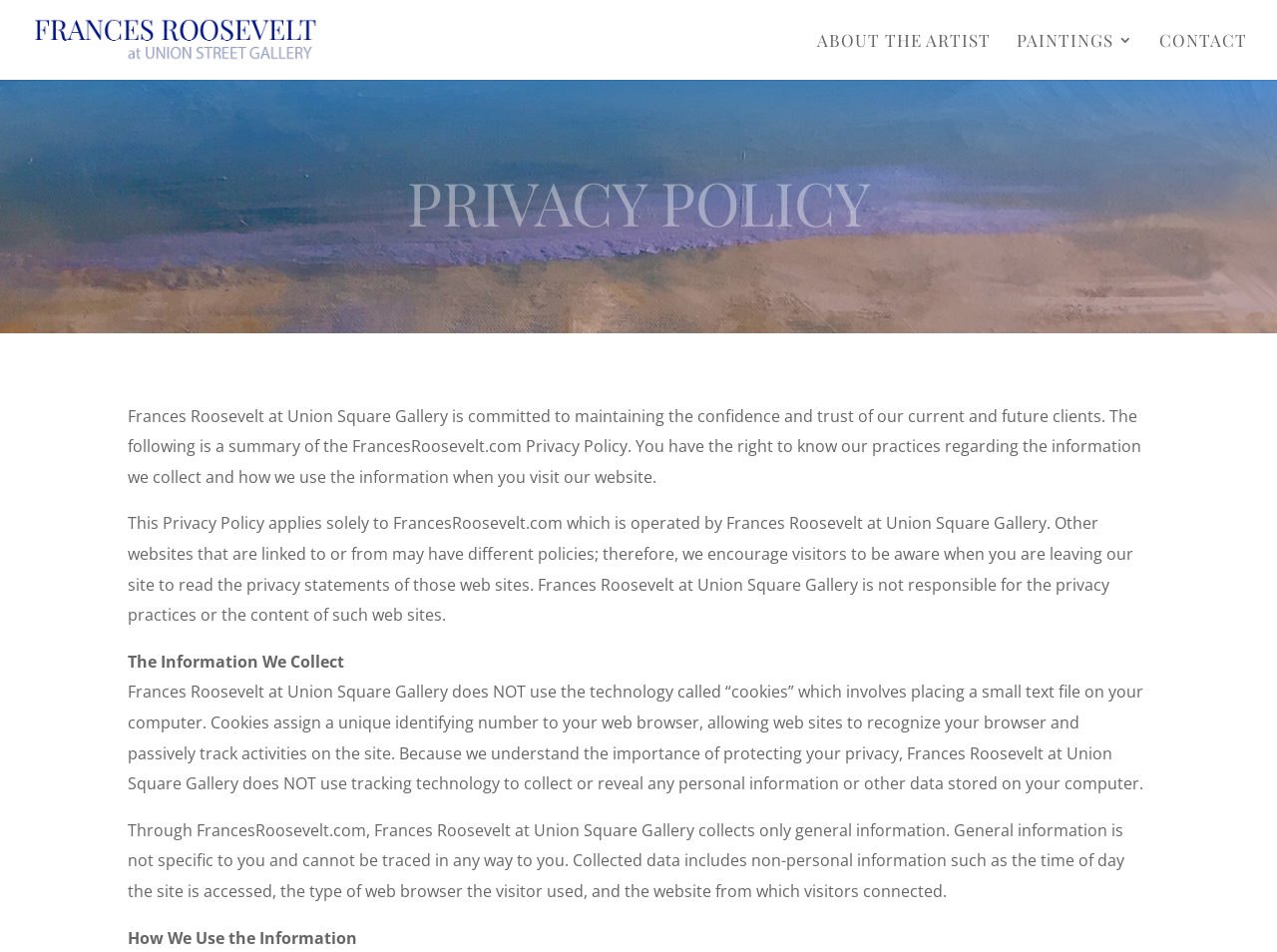Does the website use cookies?
Using the picture, provide a one-word or short phrase answer.

No